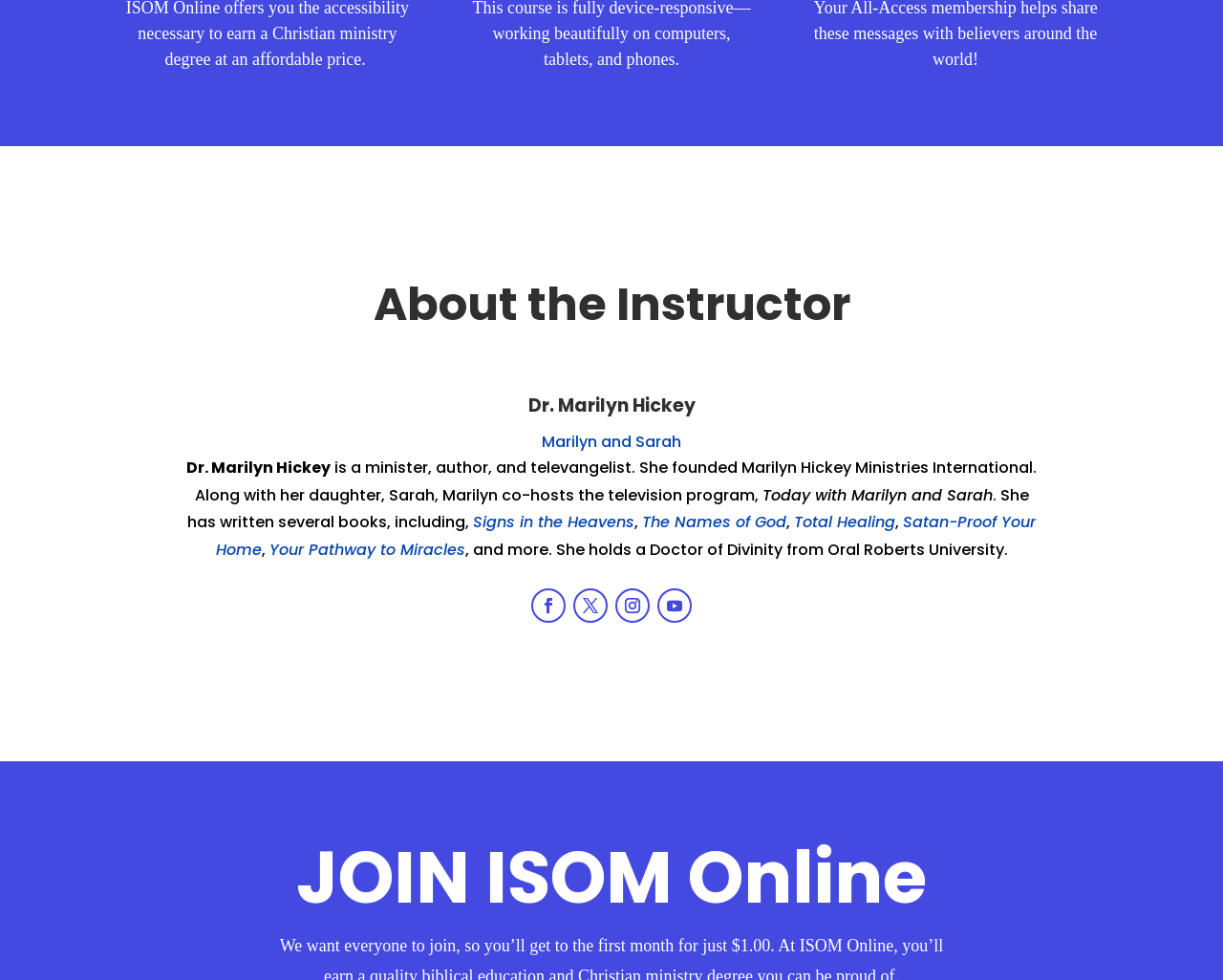Please determine the bounding box coordinates for the element that should be clicked to follow these instructions: "Click on the link to learn more about Marilyn and Sarah".

[0.443, 0.439, 0.557, 0.462]